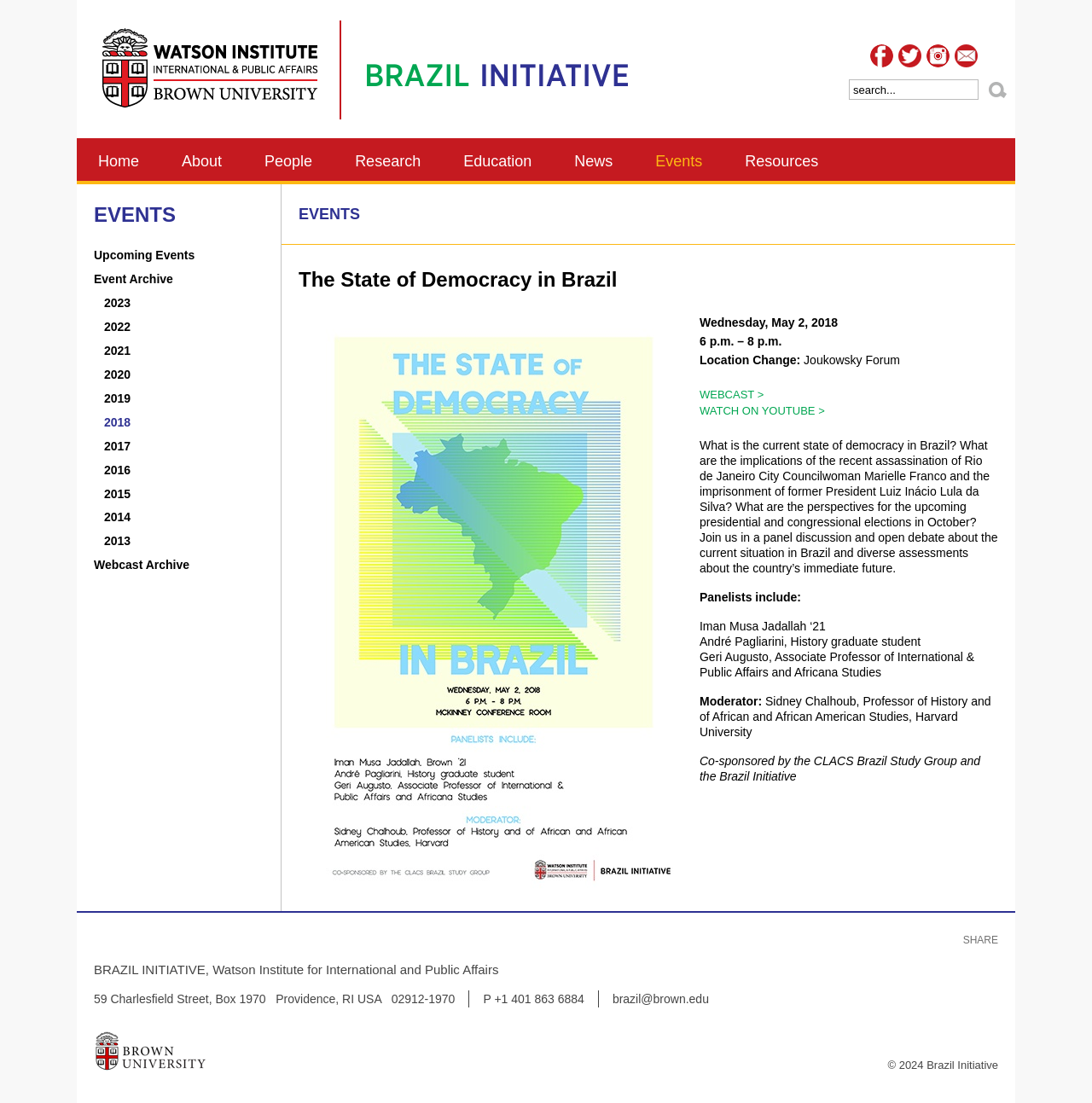Answer the question briefly using a single word or phrase: 
How many panelists are mentioned for the event?

3